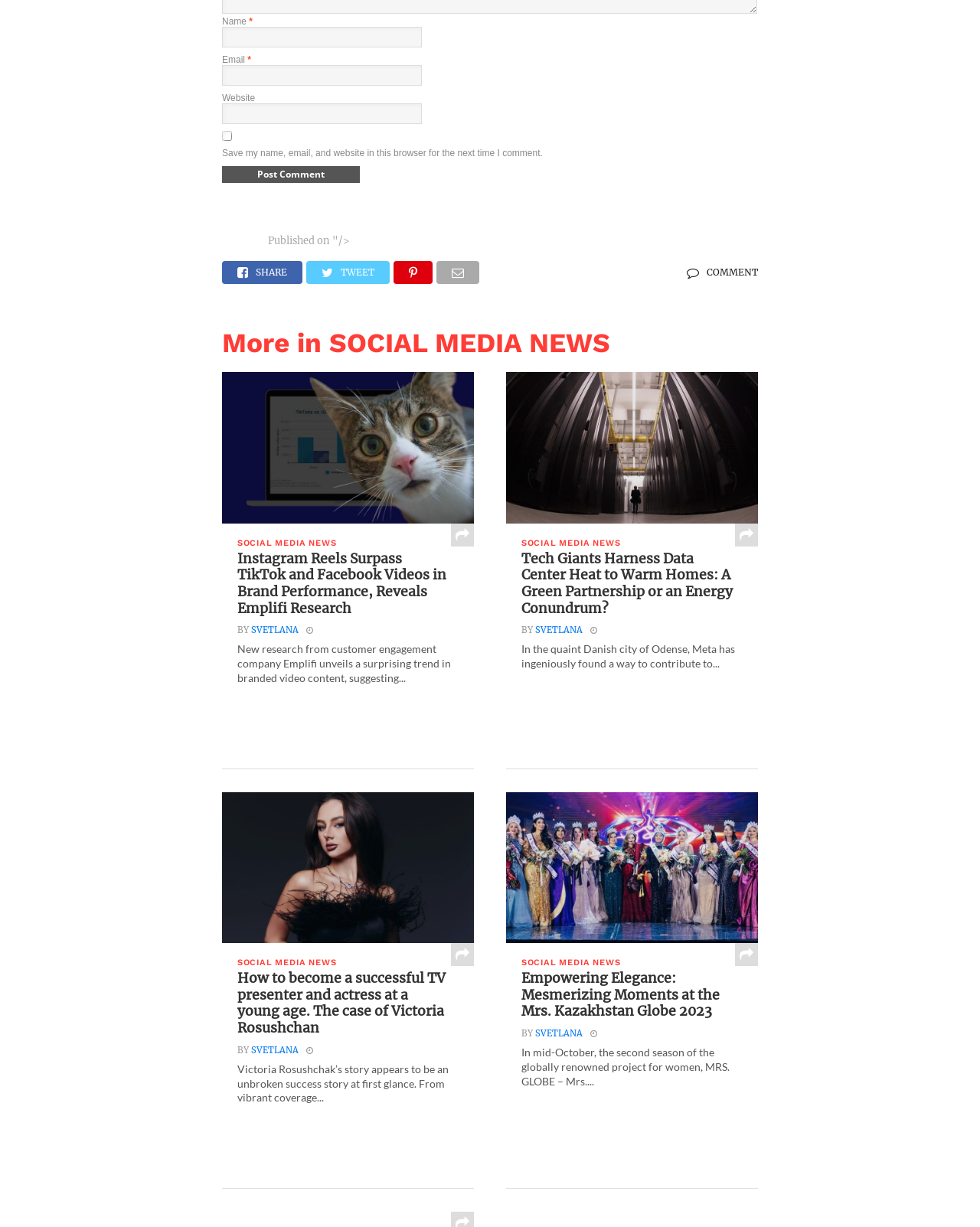For the following element description, predict the bounding box coordinates in the format (top-left x, top-left y, bottom-right x, bottom-right y). All values should be floating point numbers between 0 and 1. Description: svetlana

[0.546, 0.509, 0.594, 0.518]